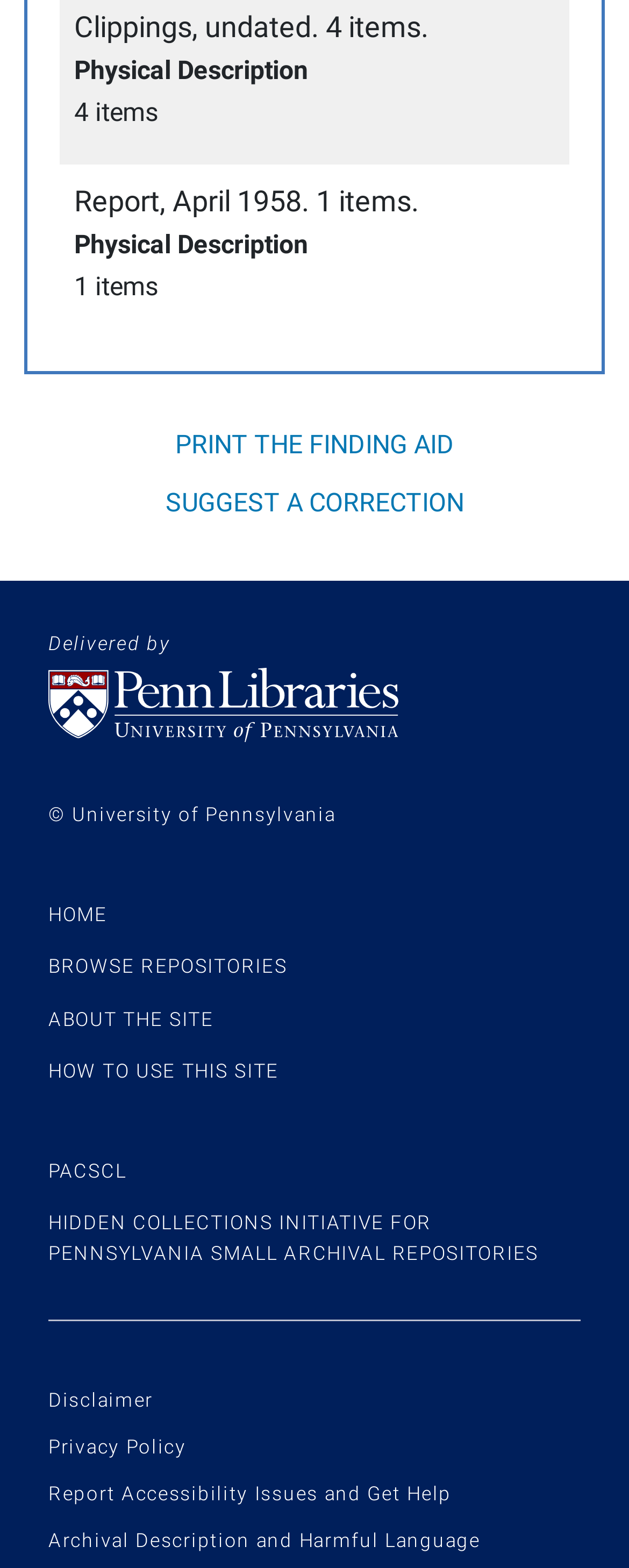How many links are in the footer section?
Use the information from the screenshot to give a comprehensive response to the question.

The webpage has a footer section with links to 'HOME', 'BROWSE REPOSITORIES', 'ABOUT THE SITE', 'HOW TO USE THIS SITE', 'PACSCL', 'HIDDEN COLLECTIONS INITIATIVE FOR PENNSYLVANIA SMALL ARCHIVAL REPOSITORIES', 'Disclaimer', 'Privacy Policy', and 'Report Accessibility Issues and Get Help'. There are a total of 9 links in the footer section.